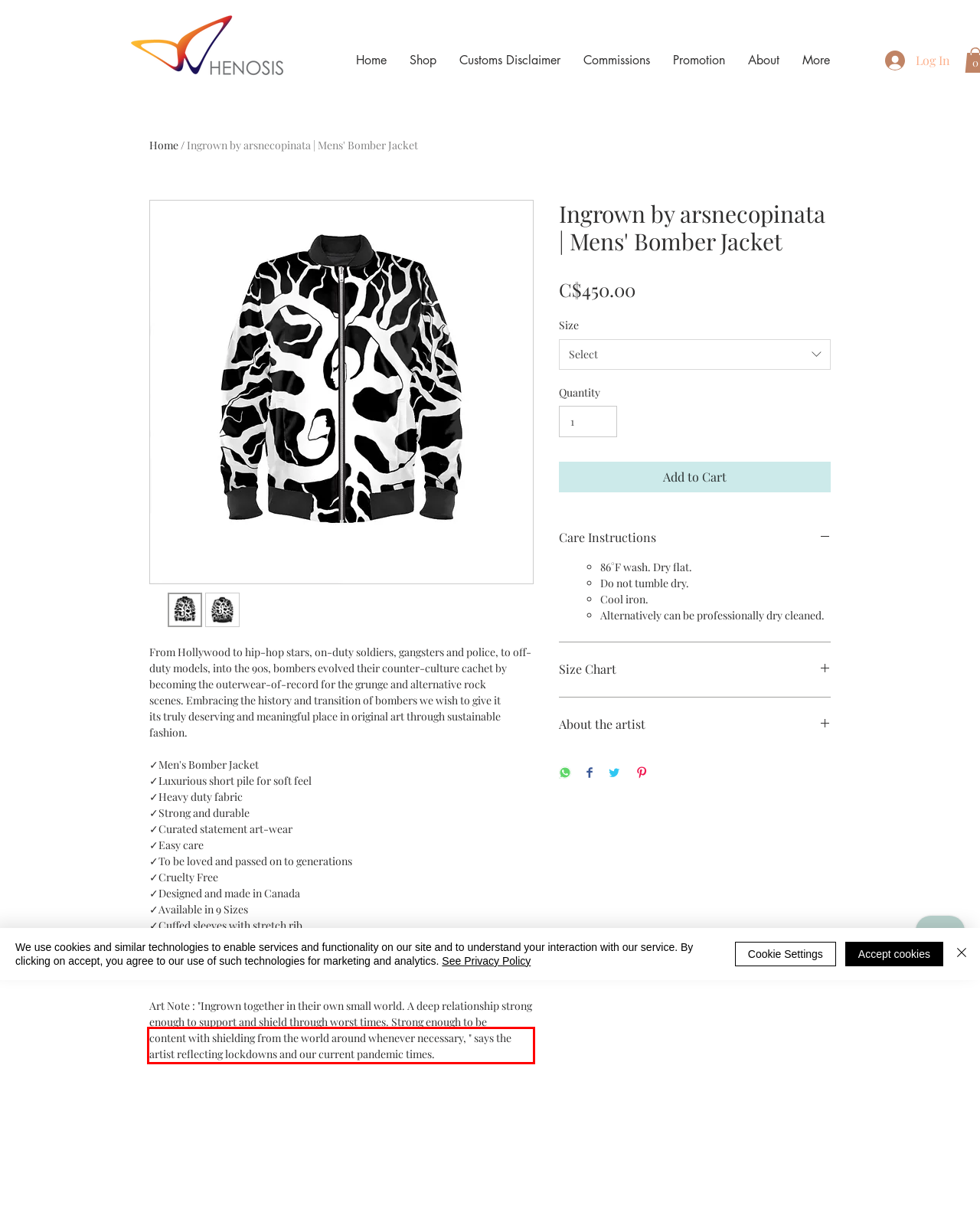You are given a screenshot of a webpage with a UI element highlighted by a red bounding box. Please perform OCR on the text content within this red bounding box.

content with shielding from the world around whenever necessary, " says the artist reflecting lockdowns and our current pandemic times.